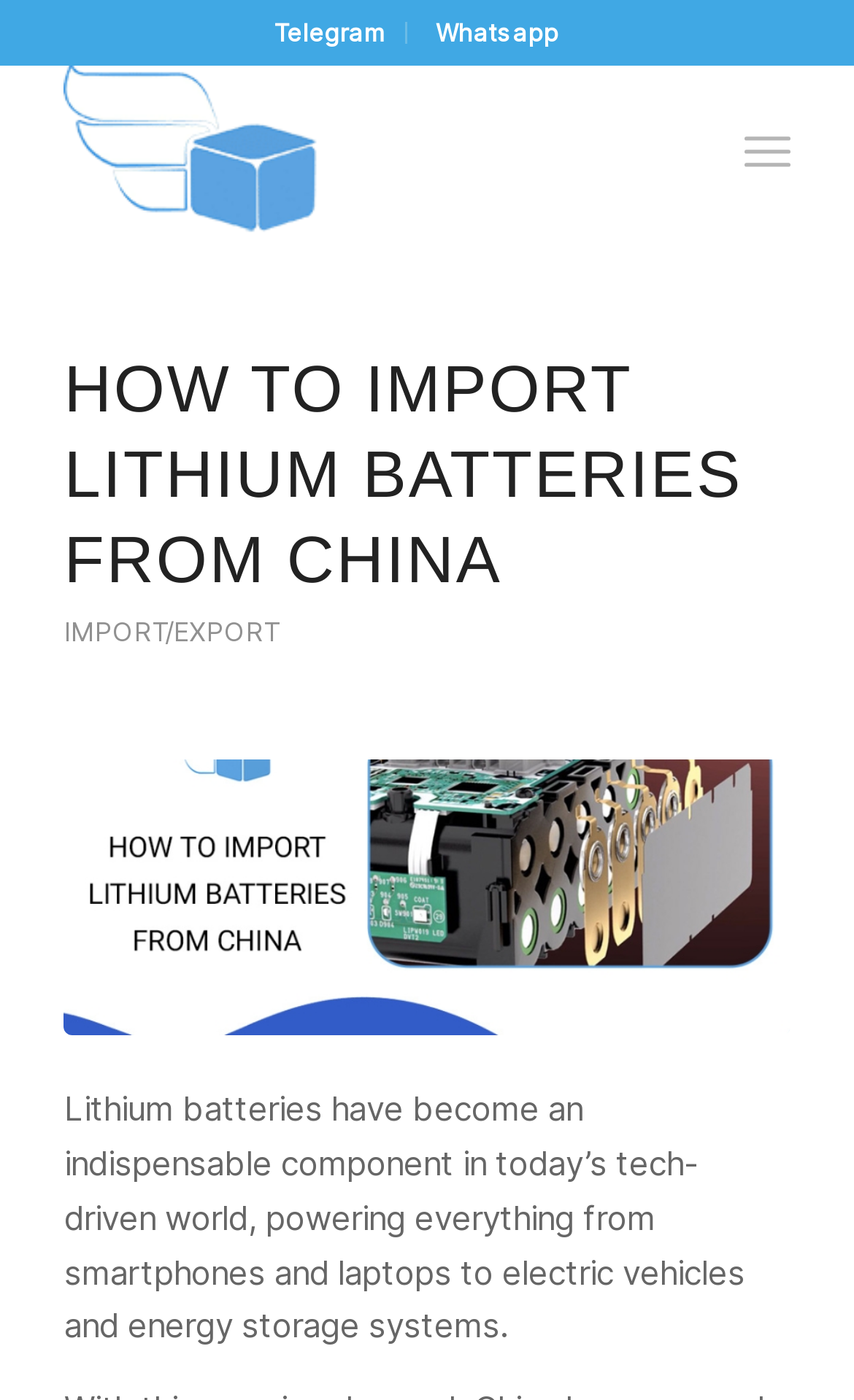What is the main content of the webpage about?
Refer to the screenshot and respond with a concise word or phrase.

Lithium batteries